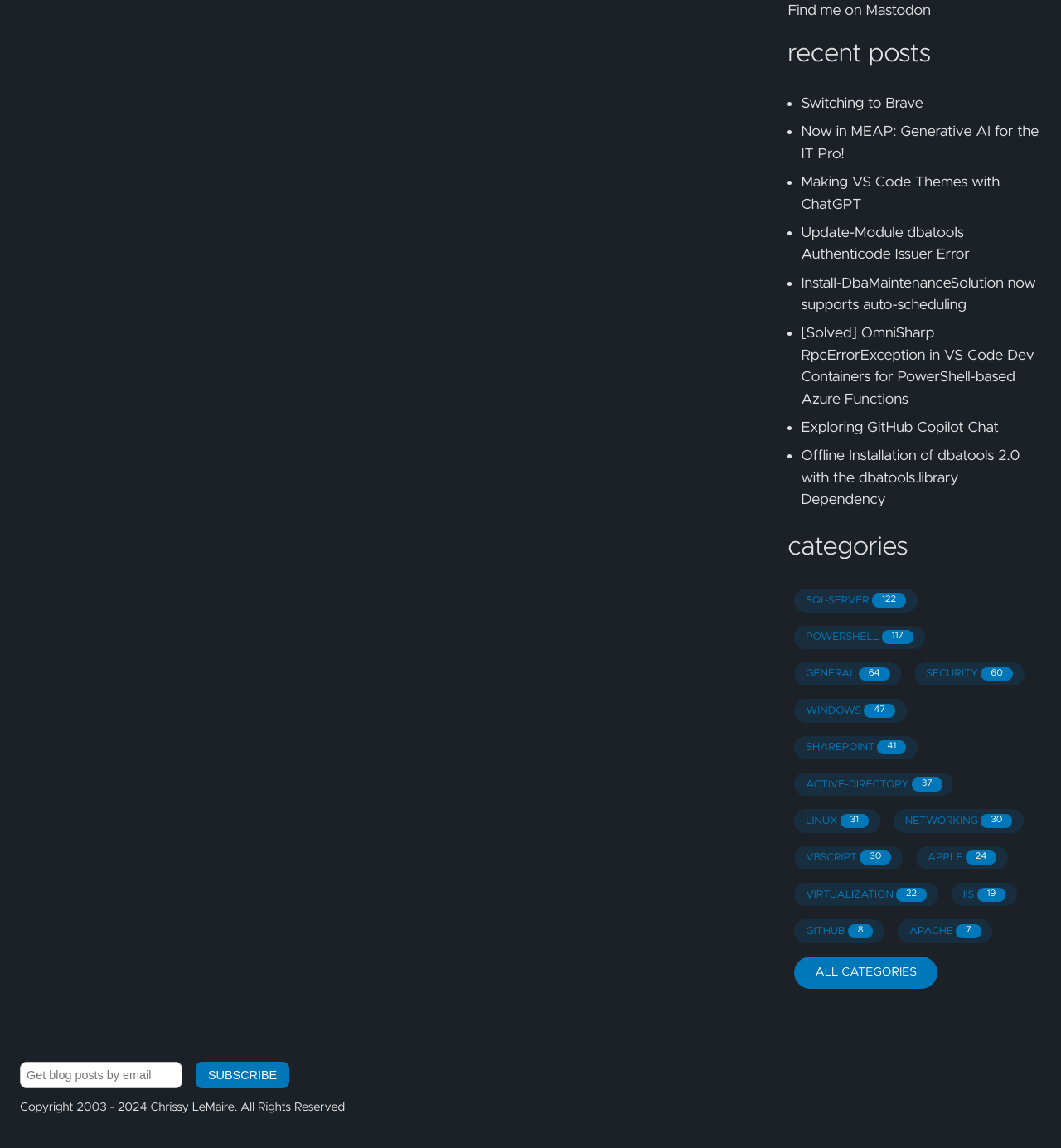Provide a one-word or short-phrase response to the question:
What is the format of the list of recent posts?

Bullet points